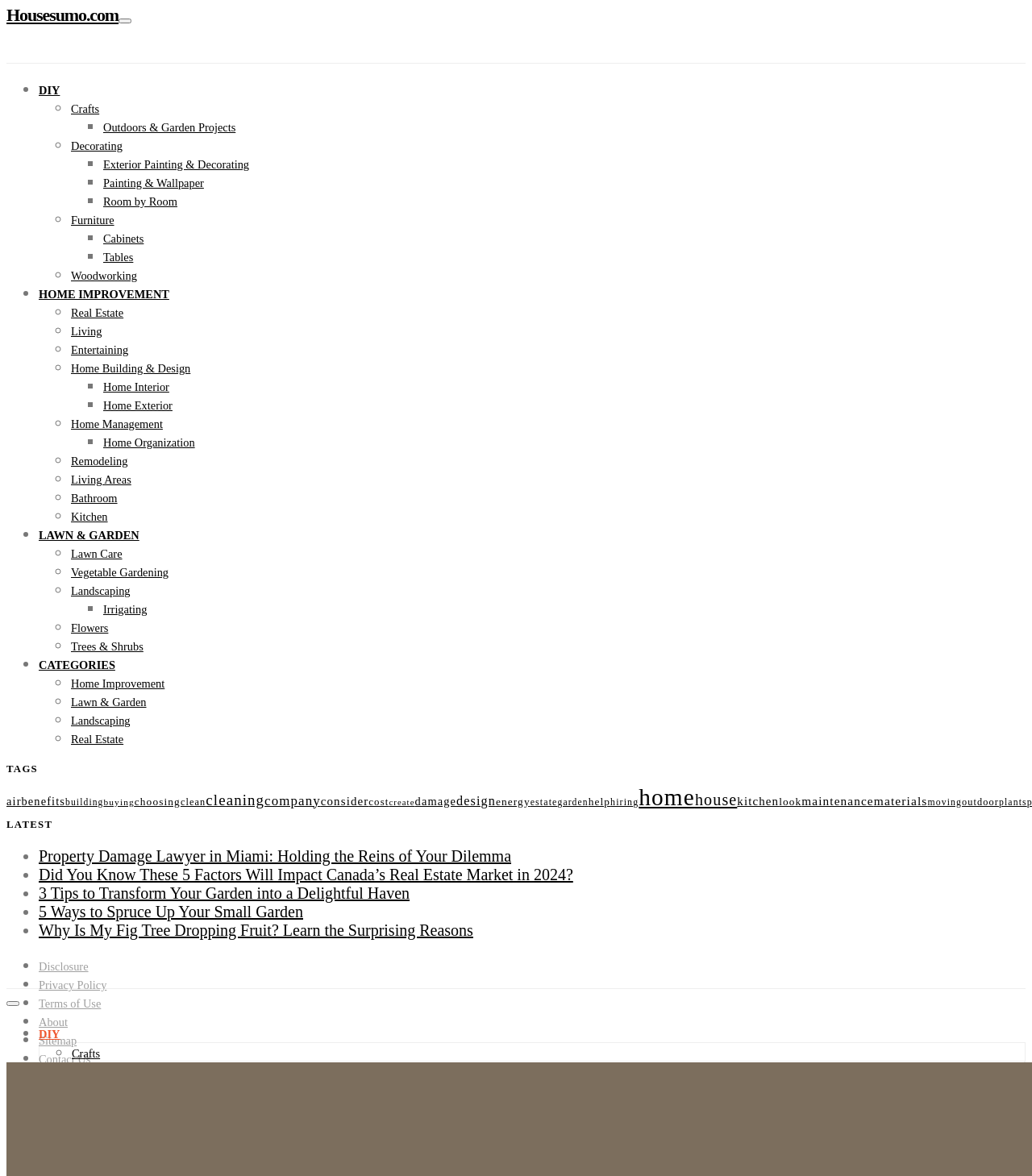How many categories are listed?
Please ensure your answer to the question is detailed and covers all necessary aspects.

There are 3 categories listed on the webpage, which are '5 Reasons Cordless Drills are Better for DIY Home', 'CATEGORIES', and 'TAGS'. These categories are indicated by the headings and have bounding box coordinates ranging from [0.0, 0.01, 0.988, 0.654] to [0.0, 0.644, 0.988, 0.654].